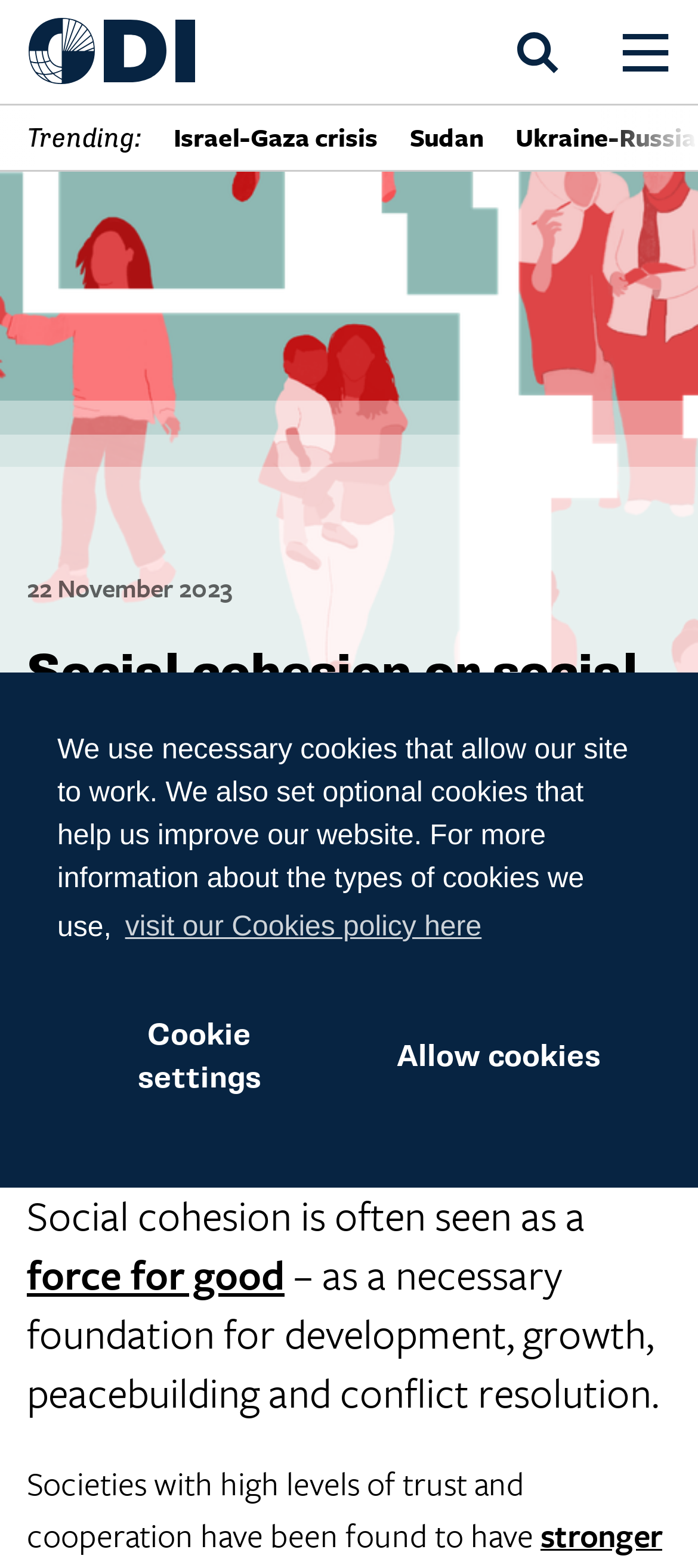Answer this question in one word or a short phrase: What is the text of the first trending topic?

Israel-Gaza crisis